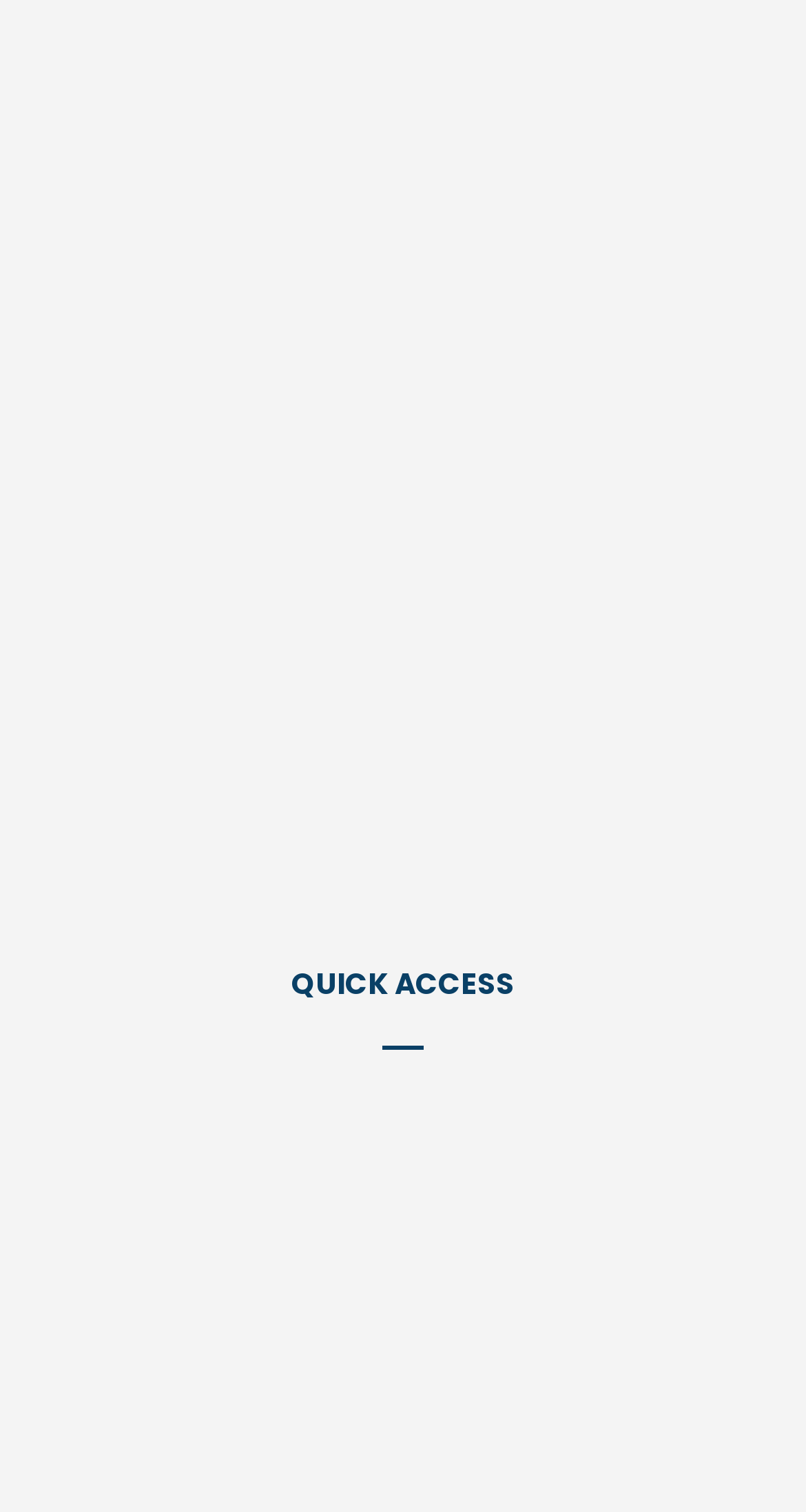What is the first quick access link?
Refer to the image and give a detailed answer to the question.

I looked at the links under the 'QUICK ACCESS' heading and found that the first link is ' Services', which corresponds to the quick access option 'Services'.